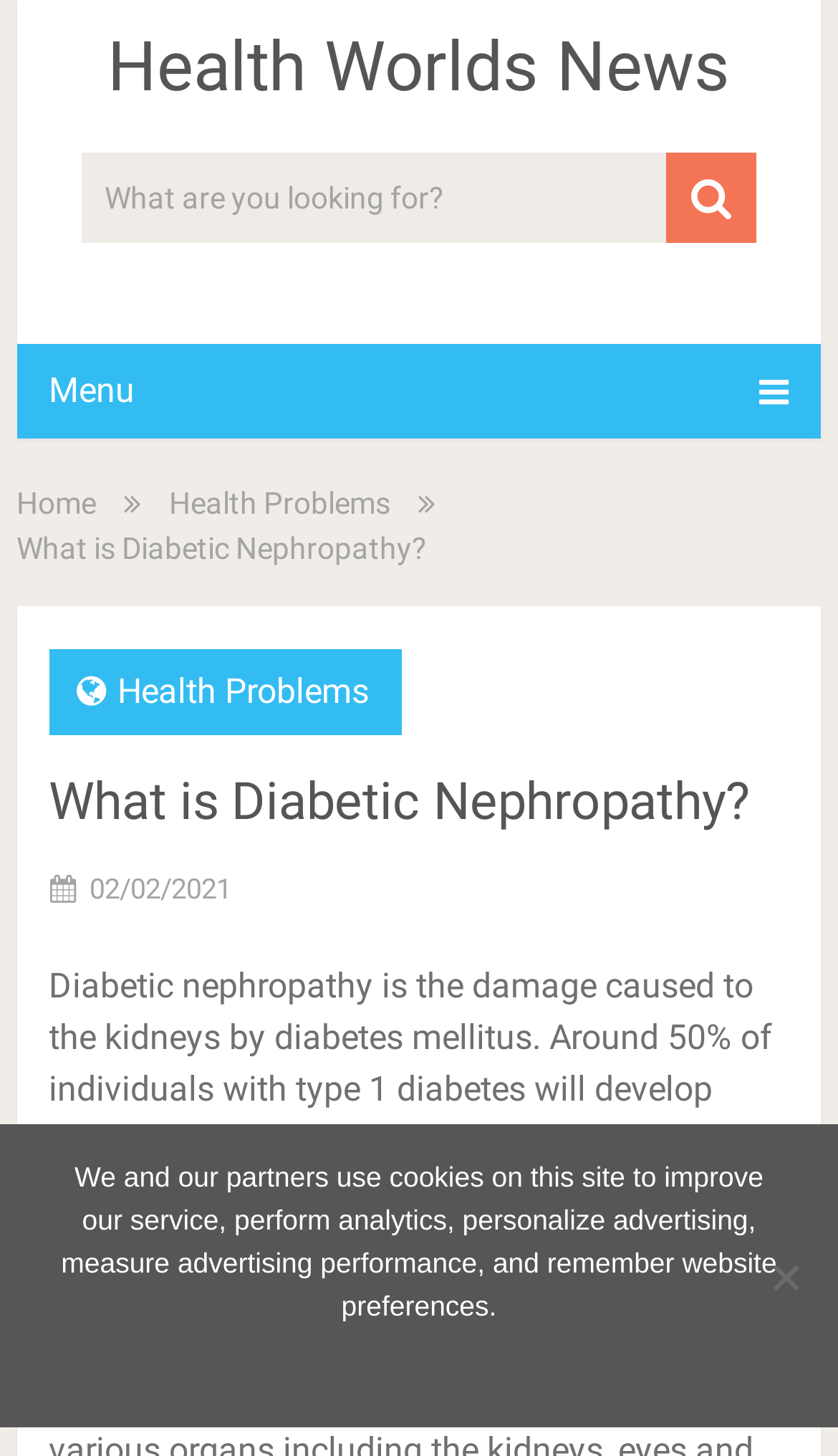Provide the bounding box coordinates, formatted as (top-left x, top-left y, bottom-right x, bottom-right y), with all values being floating point numbers between 0 and 1. Identify the bounding box of the UI element that matches the description: Health Worlds News

[0.128, 0.022, 0.872, 0.069]